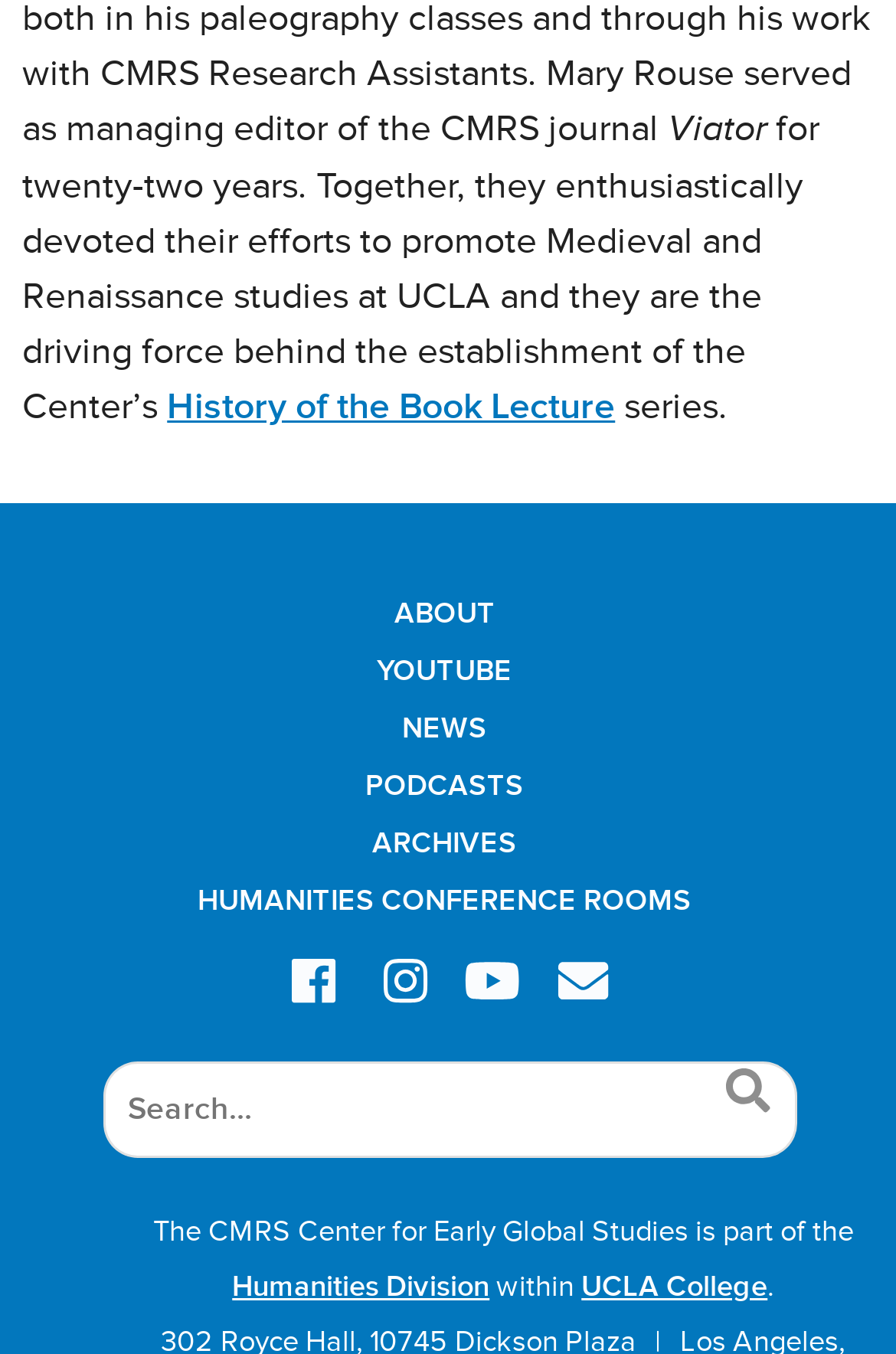What is the purpose of the search box?
Give a detailed and exhaustive answer to the question.

The search box is located at the bottom of the webpage, and it has a static text element that says 'Search for:' next to it, indicating that it is used to search for content on the website.